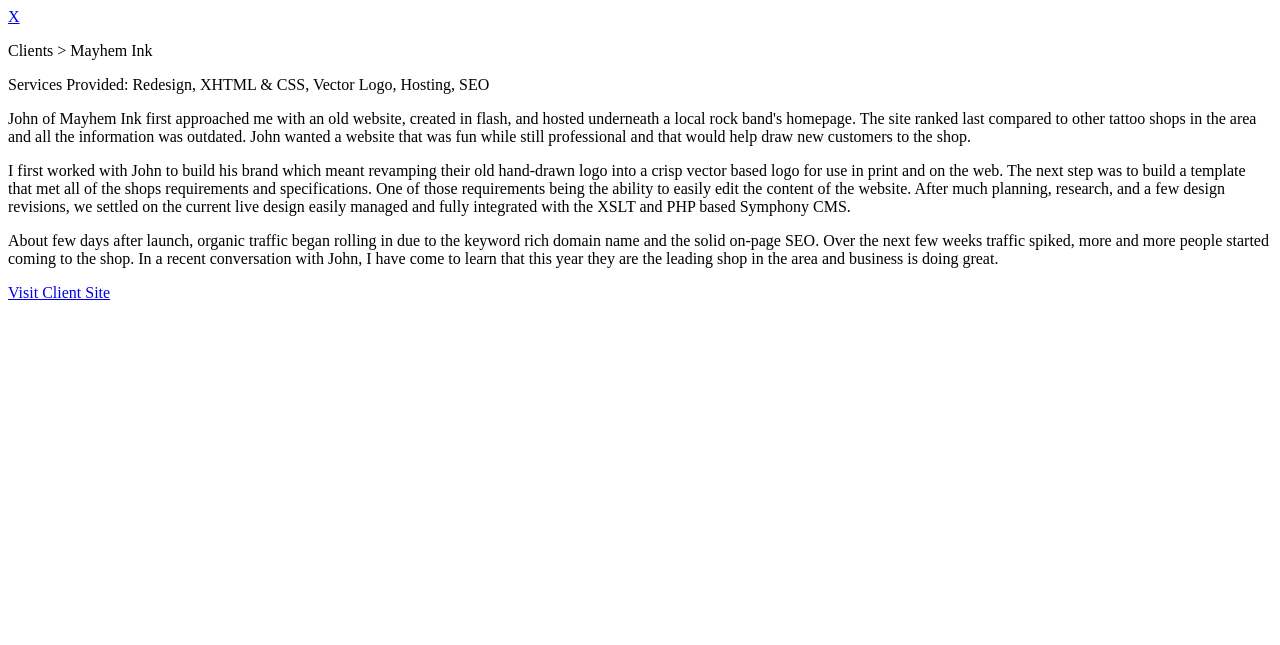Determine the bounding box coordinates for the HTML element mentioned in the following description: "Visit Client Site". The coordinates should be a list of four floats ranging from 0 to 1, represented as [left, top, right, bottom].

[0.006, 0.44, 0.086, 0.467]